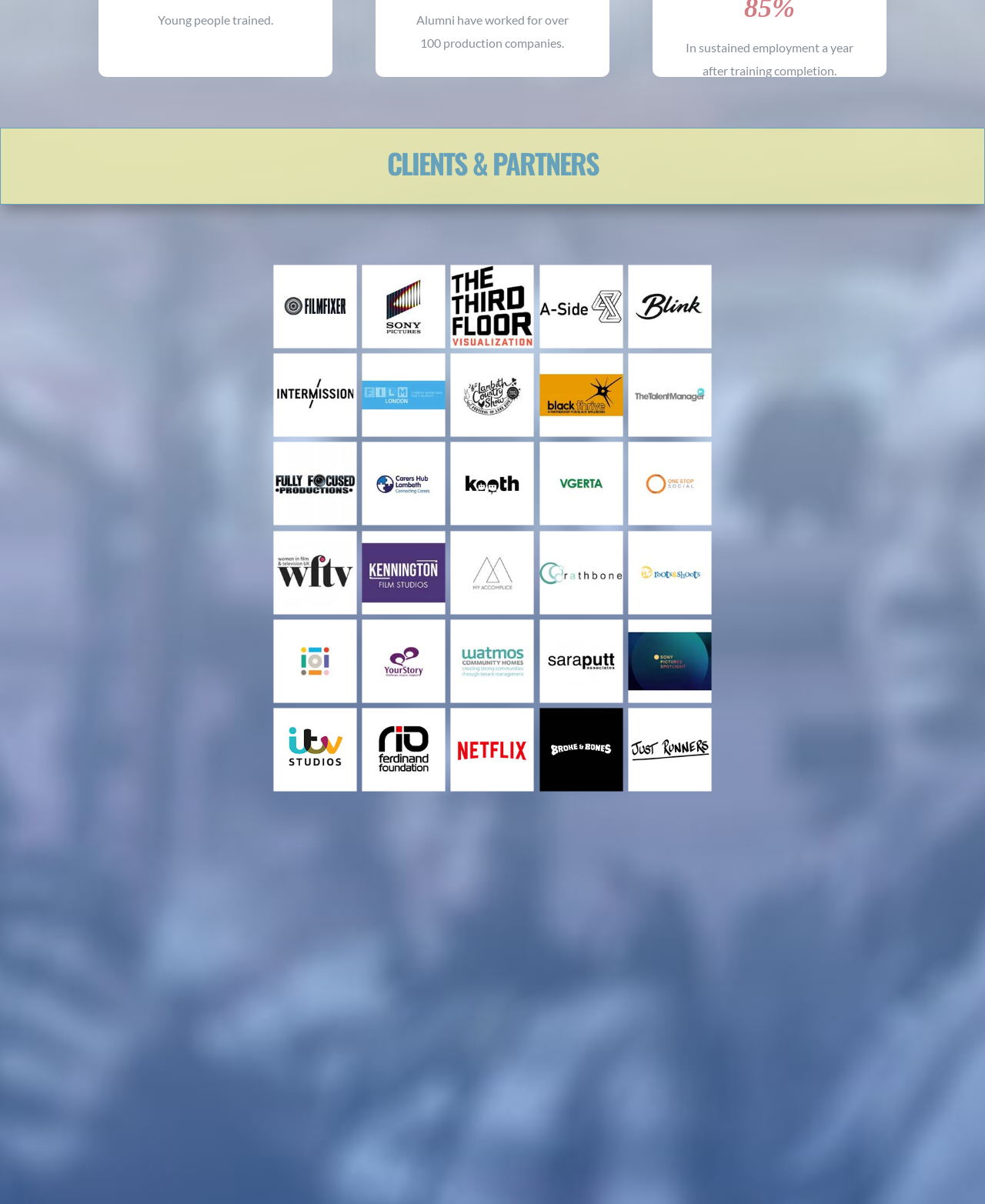Utilize the information from the image to answer the question in detail:
How many clients or partners are listed on this webpage?

By counting the number of link elements with associated image elements, I can see that there are 24 clients or partners listed on this webpage, including filmfixer, sony_pictures, and itvsquare.